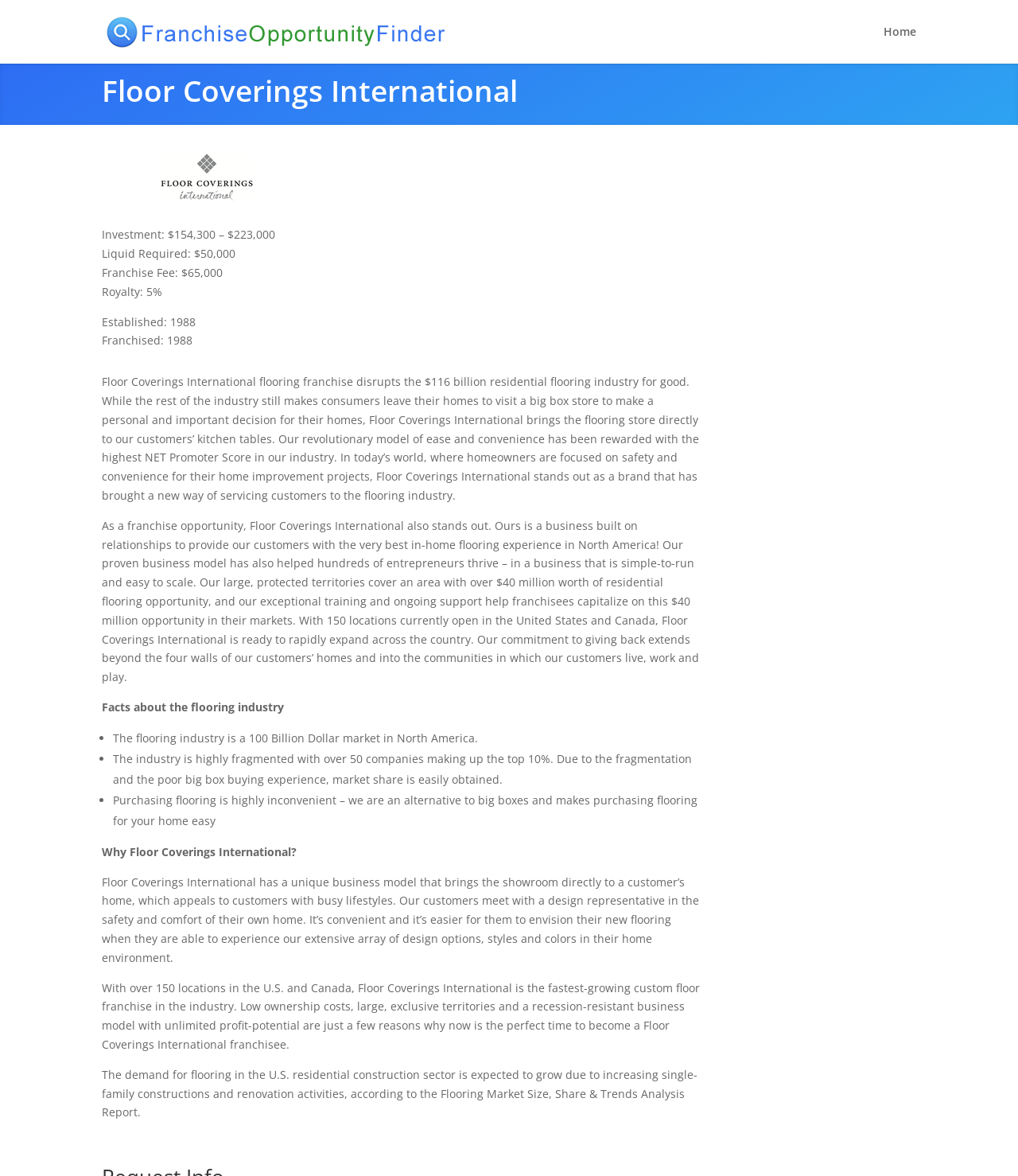Examine the image carefully and respond to the question with a detailed answer: 
What is the benefit of Floor Coverings International's business model?

The benefit of Floor Coverings International's business model can be found in the webpage's content, specifically in the section that describes the unique business model. The StaticText element with the text 'Floor Coverings International has a unique business model that brings the showroom directly to a customer’s home, which appeals to customers with busy lifestyles.' provides this information.